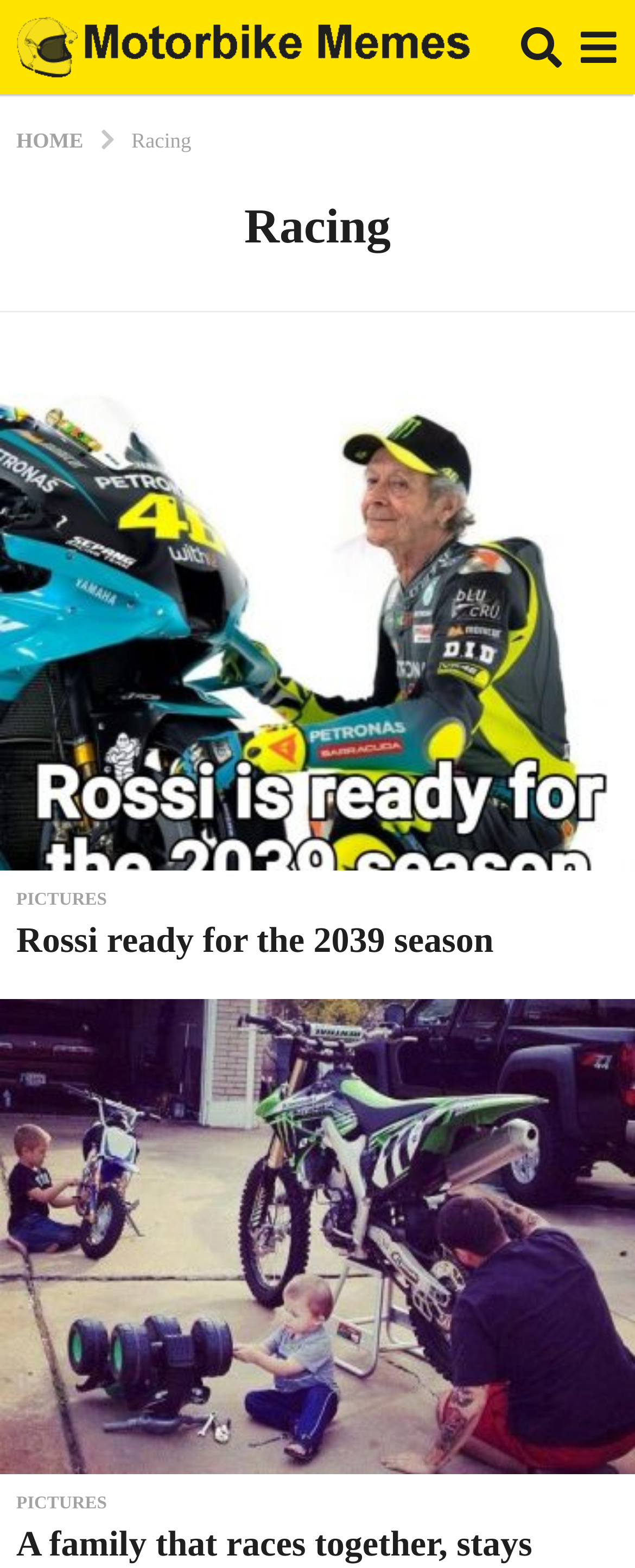Based on what you see in the screenshot, provide a thorough answer to this question: How many 'PICTURES' links are on the webpage?

There are two links with the text 'PICTURES' on the webpage, one in the first article and another in the second article.